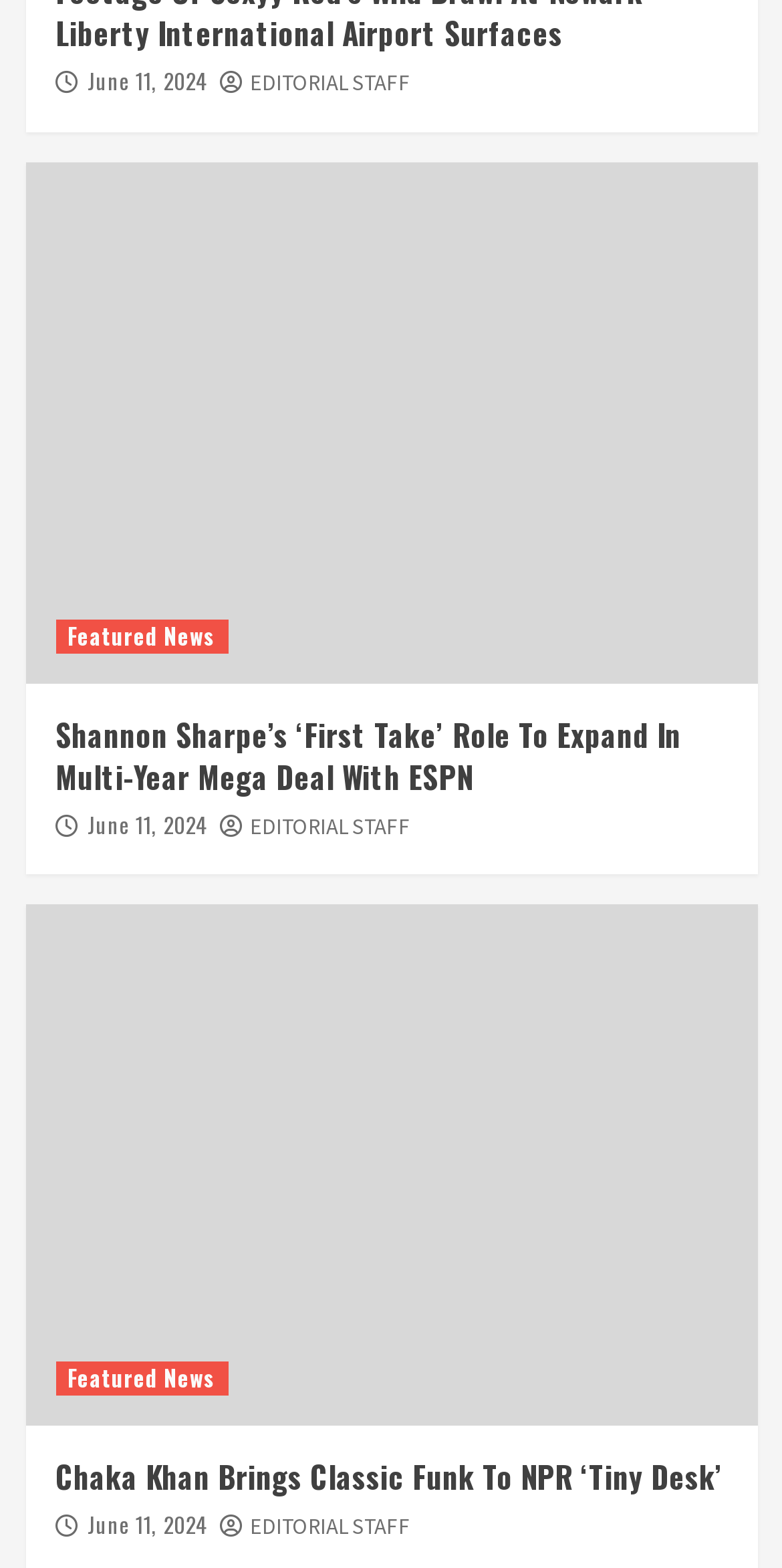Specify the bounding box coordinates of the element's area that should be clicked to execute the given instruction: "Check out Chaka Khan's performance on NPR Tiny Desk". The coordinates should be four float numbers between 0 and 1, i.e., [left, top, right, bottom].

[0.071, 0.927, 0.924, 0.956]